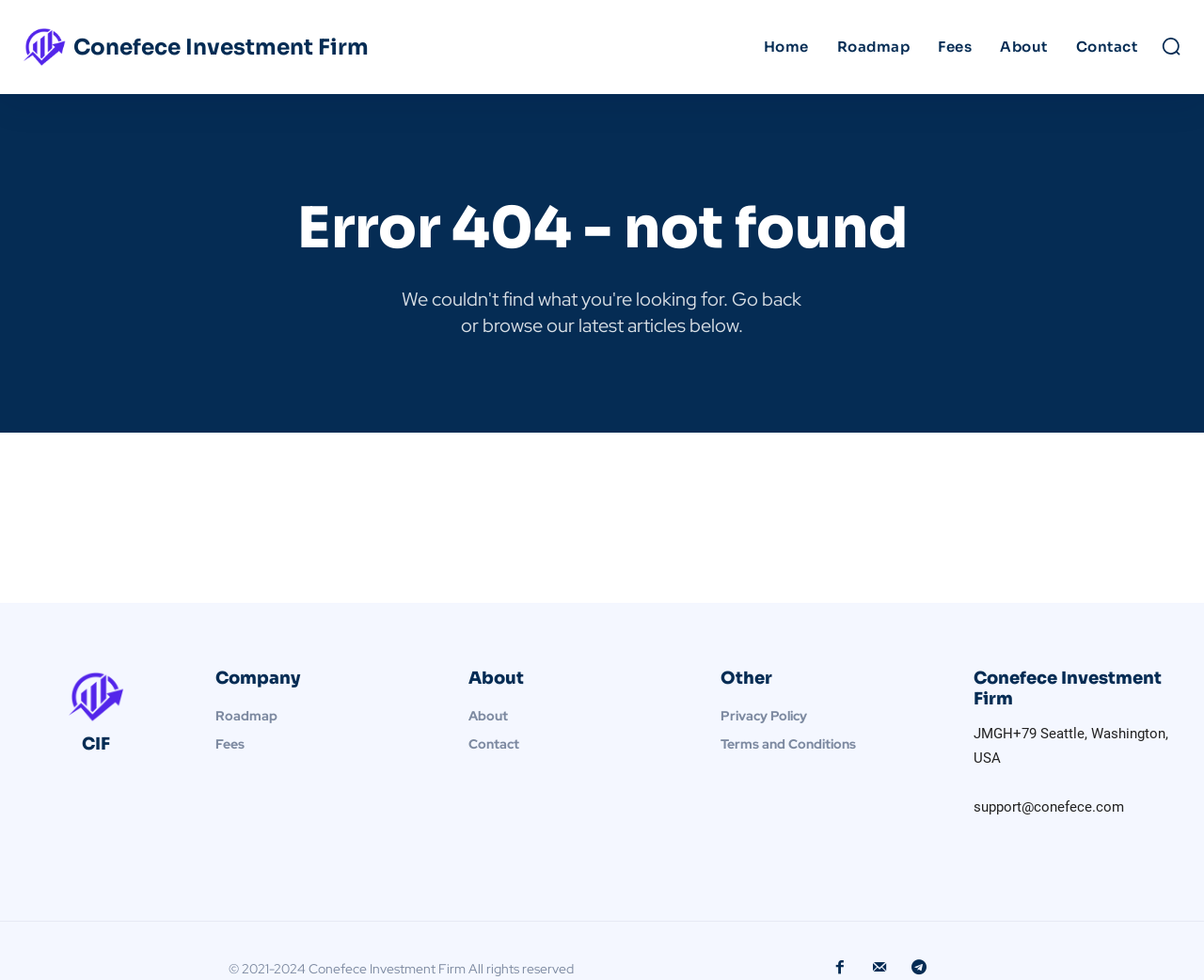How many main navigation links are there?
Please provide a detailed and thorough answer to the question.

I counted the number of links in the top navigation bar, which are 'Home', 'Roadmap', 'Fees', 'About', and 'Contact'.